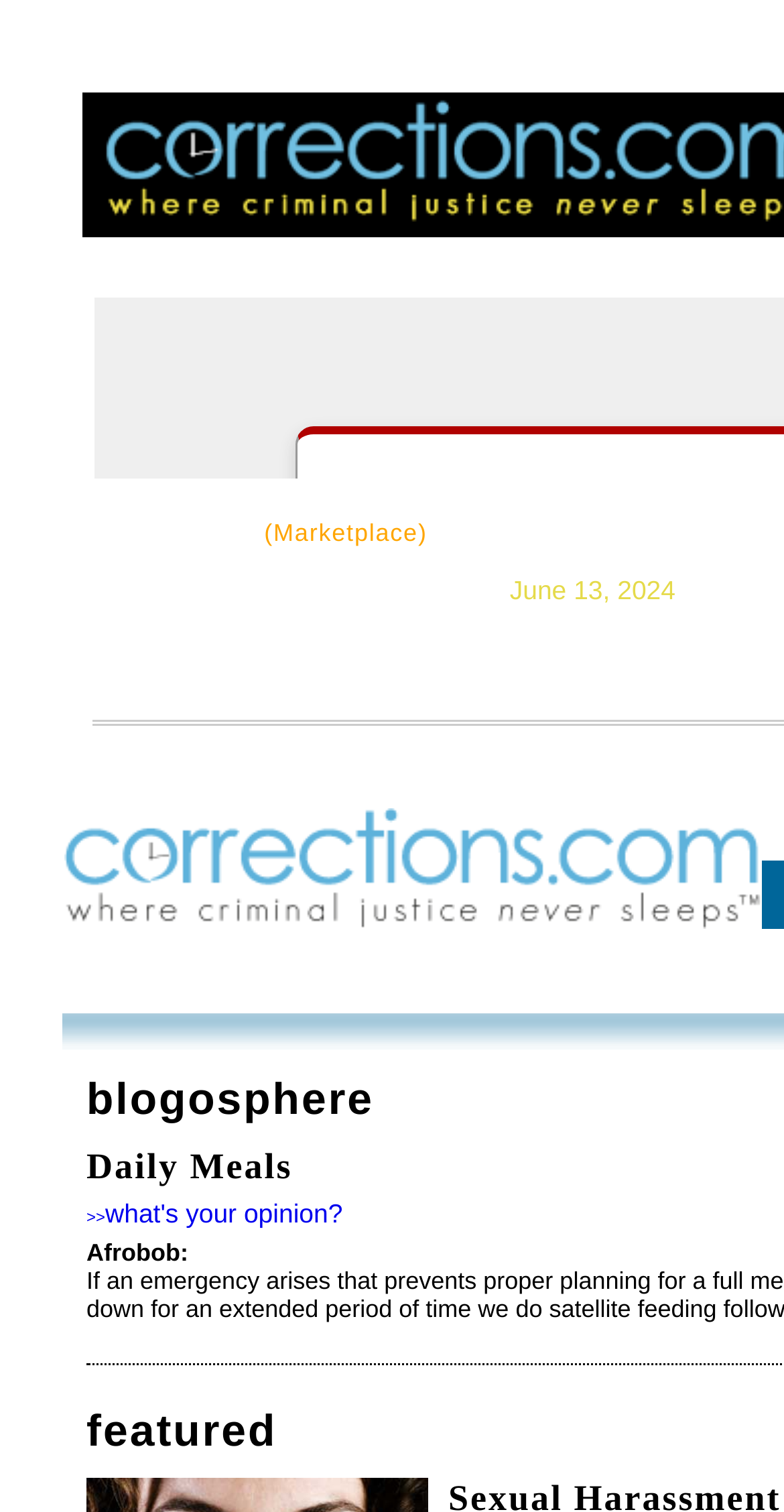What is the date displayed on the webpage?
Could you please answer the question thoroughly and with as much detail as possible?

I found the date 'June 13, 2024' on the webpage by looking at the StaticText element with bounding box coordinates [0.65, 0.38, 0.861, 0.4].